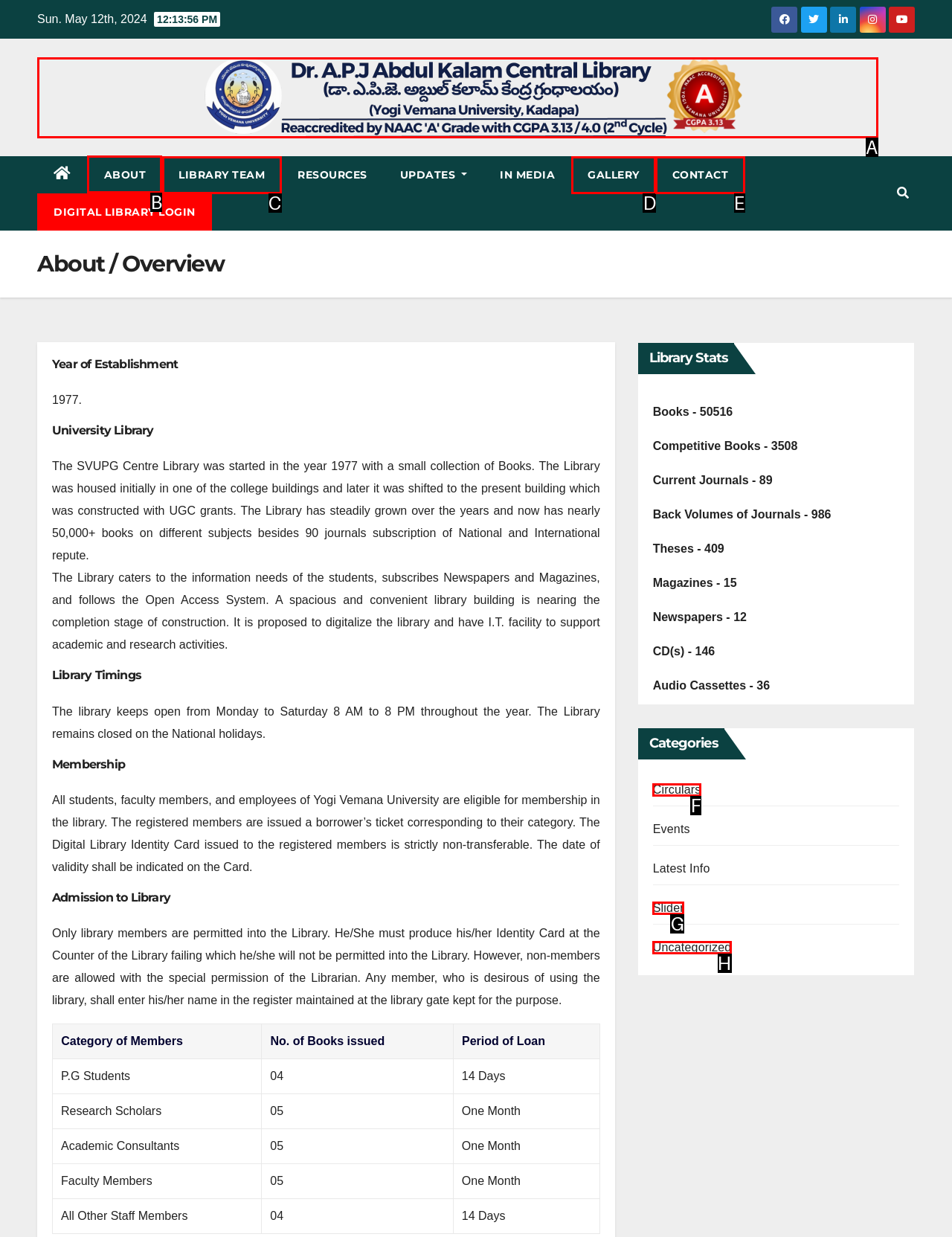Pick the right letter to click to achieve the task: Click on the ABOUT link
Answer with the letter of the correct option directly.

B